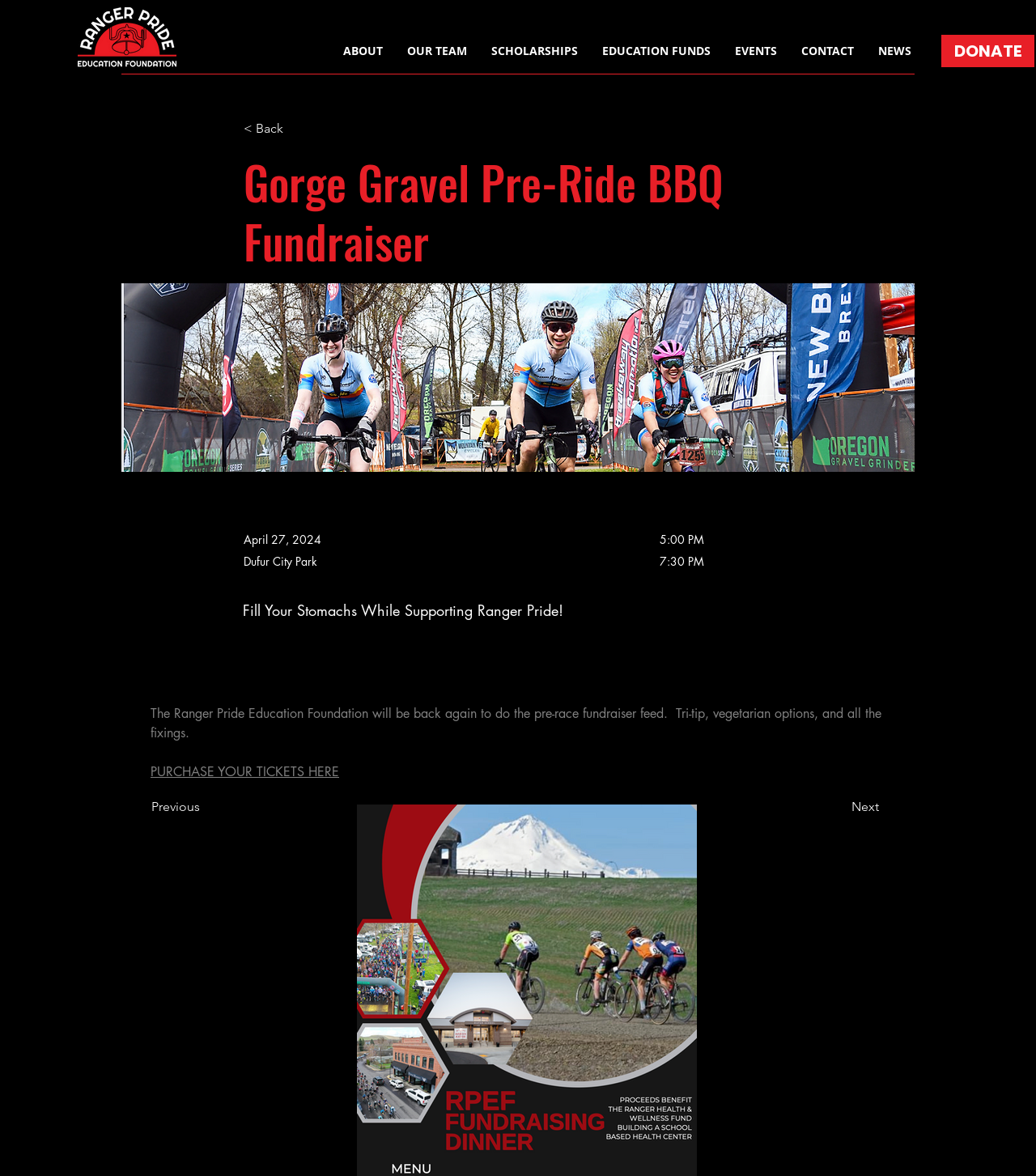What is the main heading displayed on the webpage? Please provide the text.

Gorge Gravel Pre-Ride BBQ Fundraiser